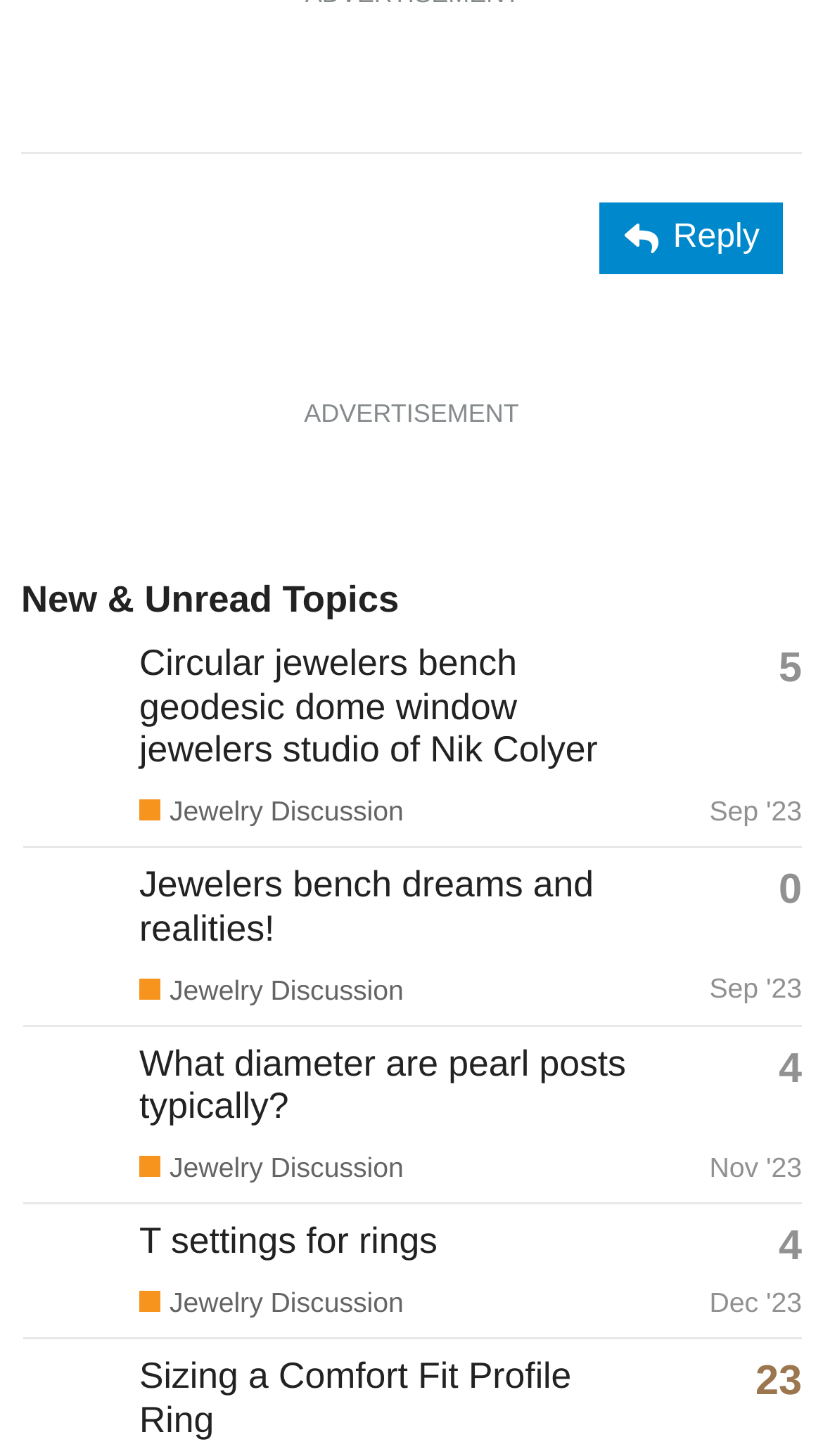Please determine the bounding box coordinates for the UI element described as: "Sep '23".

[0.862, 0.545, 0.974, 0.566]